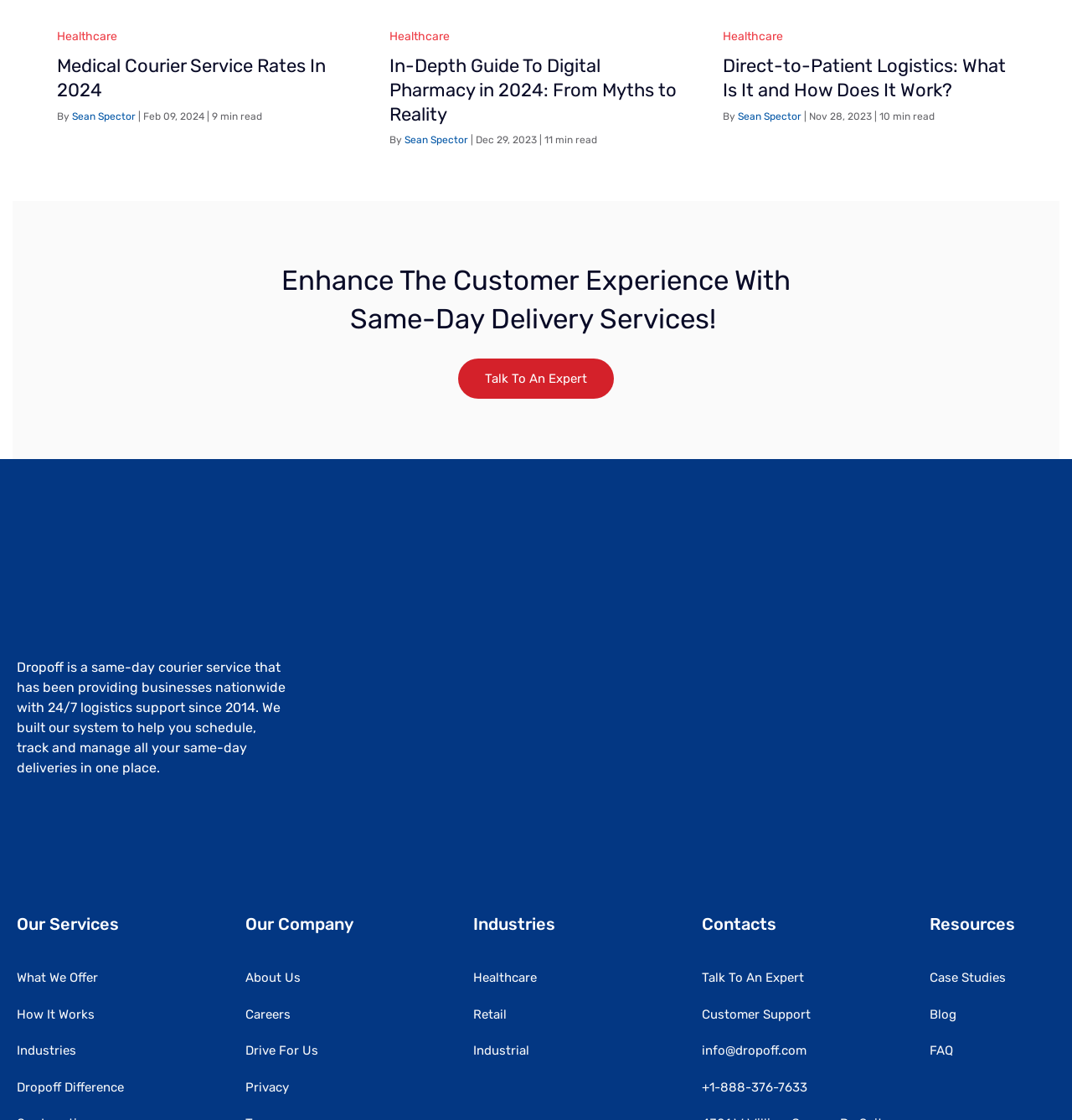Locate the bounding box coordinates of the element I should click to achieve the following instruction: "Click on the 'Home' link".

None